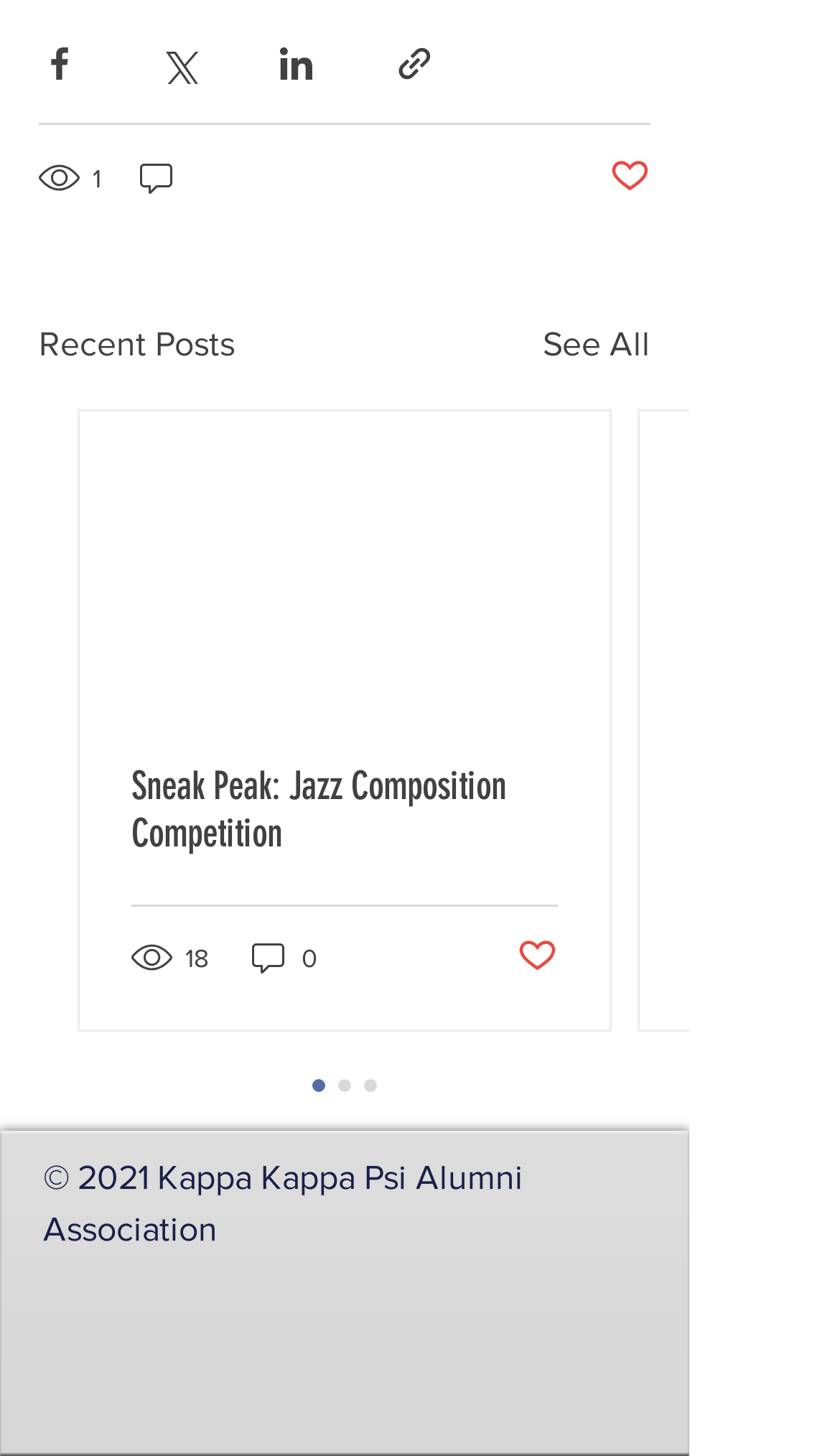Locate the bounding box of the UI element described in the following text: "aria-label="Share via Facebook"".

[0.046, 0.03, 0.095, 0.058]